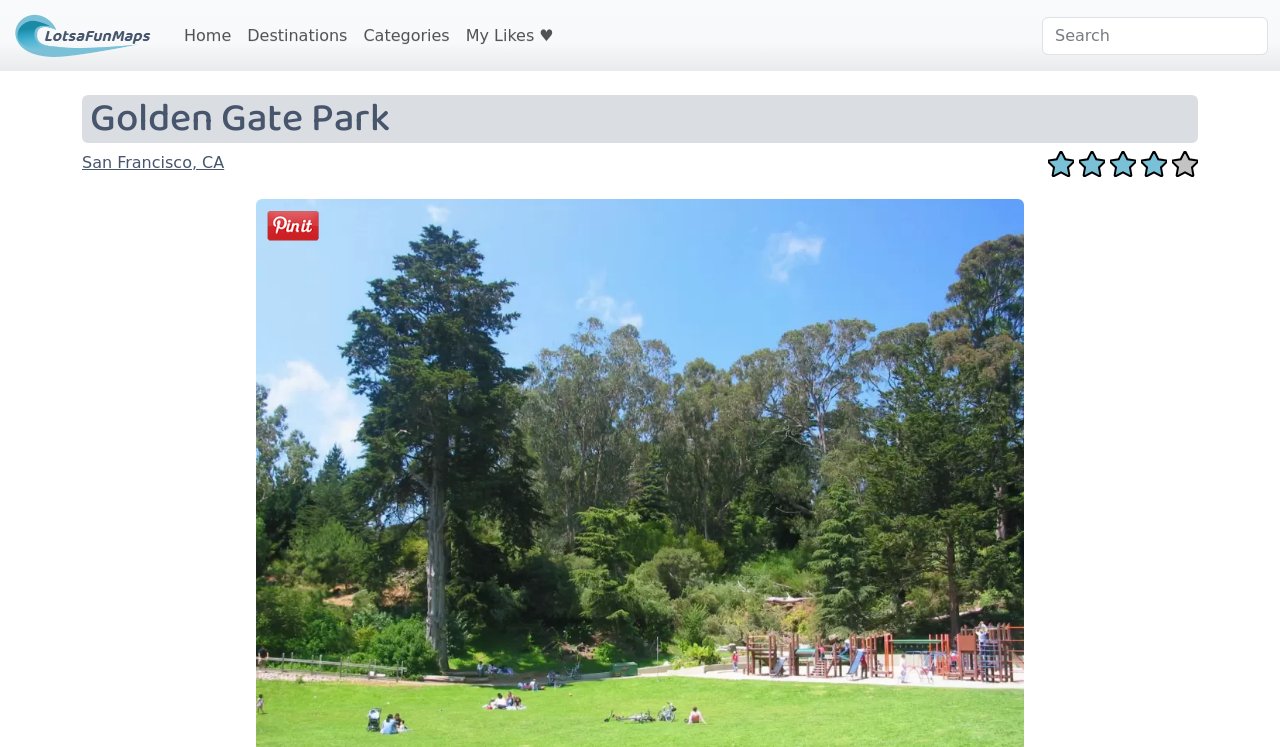What is the location of the park?
Offer a detailed and full explanation in response to the question.

The location of the park can be determined by looking at the link element 'San Francisco, CA' which is a relevant detail about the park.